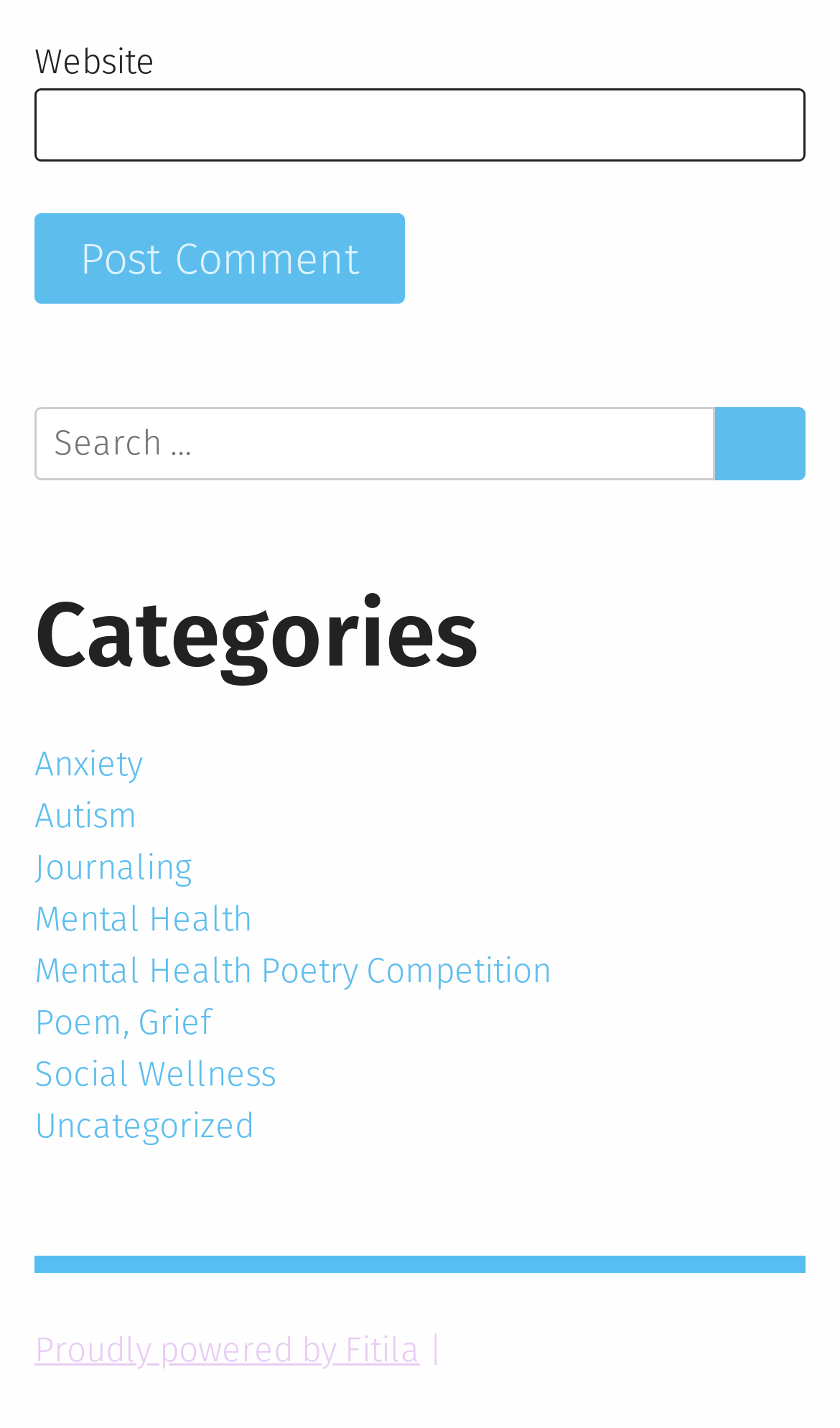Could you find the bounding box coordinates of the clickable area to complete this instruction: "Visit Mental Health Poetry Competition"?

[0.041, 0.665, 0.656, 0.694]